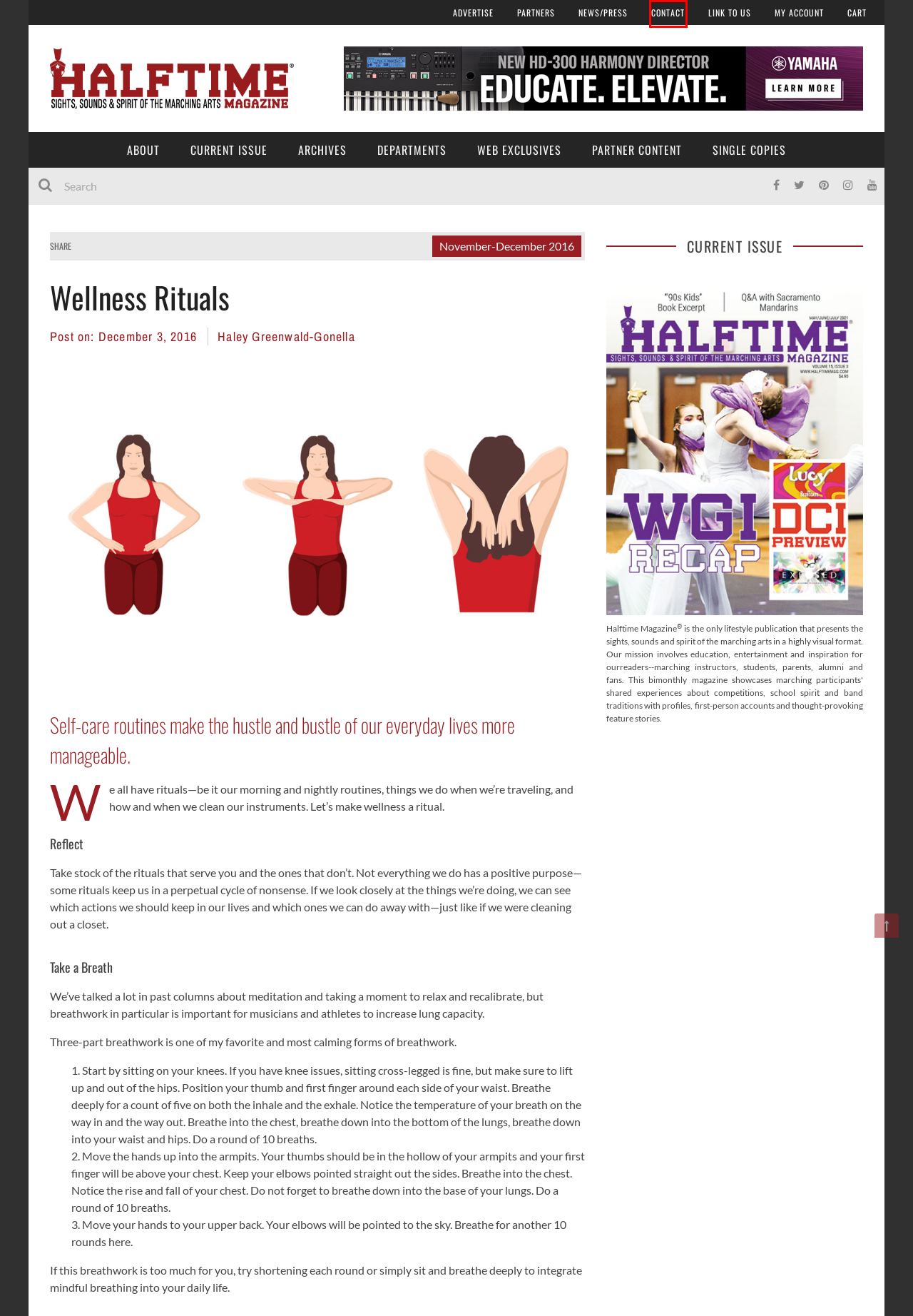Look at the screenshot of a webpage where a red bounding box surrounds a UI element. Your task is to select the best-matching webpage description for the new webpage after you click the element within the bounding box. The available options are:
A. Advertise - Halftime Magazine
B. Web Exclusives - Halftime Magazine
C. Contact Us - Halftime Magazine
D. Shop - Halftime Magazine
E. Archives - Halftime Magazine
F. Haley Greenwald-Gonella, Author at Halftime Magazine
G. My account - Halftime Magazine
H. Partners - Halftime Magazine

C